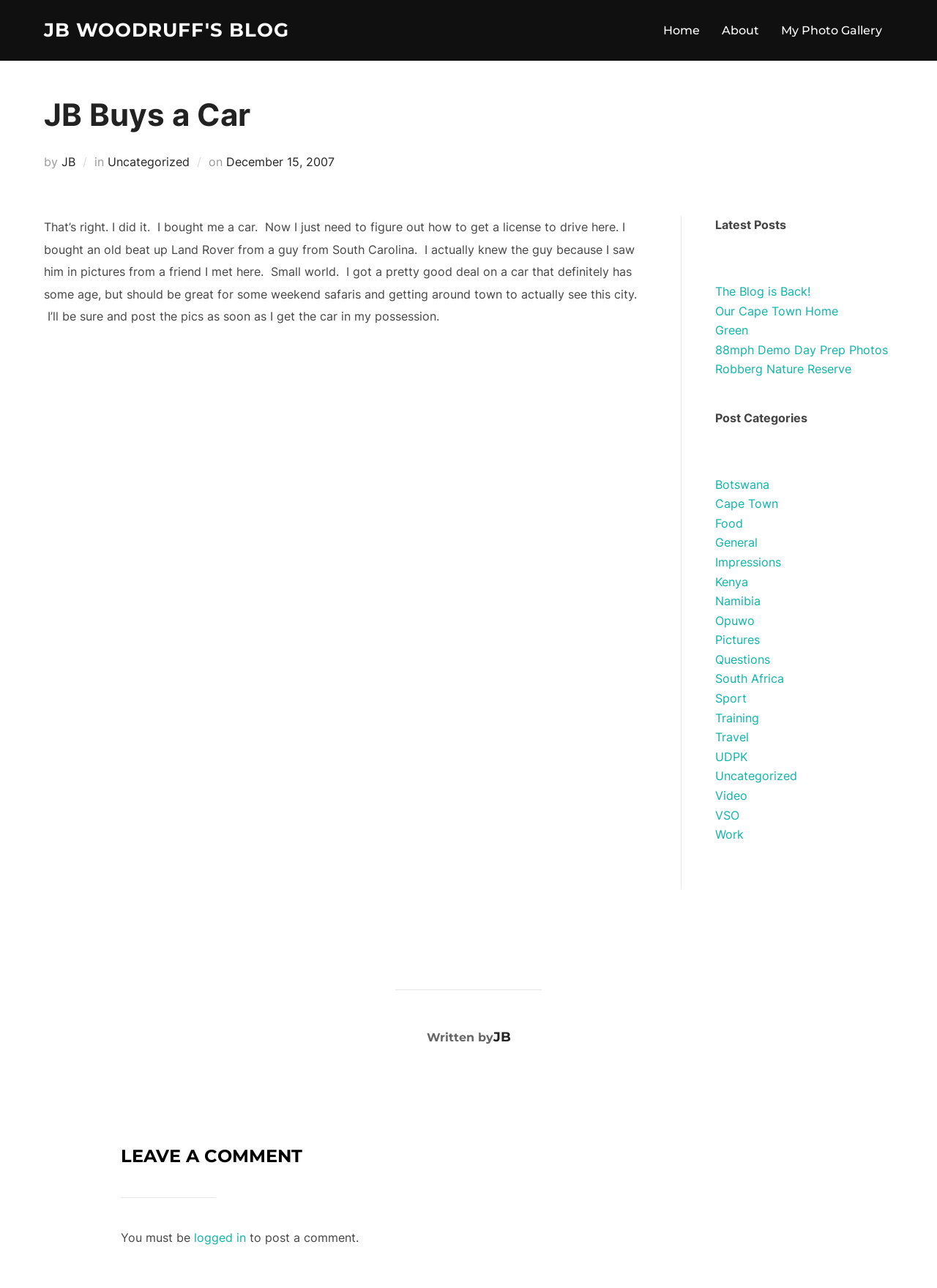Identify the coordinates of the bounding box for the element that must be clicked to accomplish the instruction: "View the 'My Photo Gallery'".

[0.834, 0.013, 0.941, 0.034]